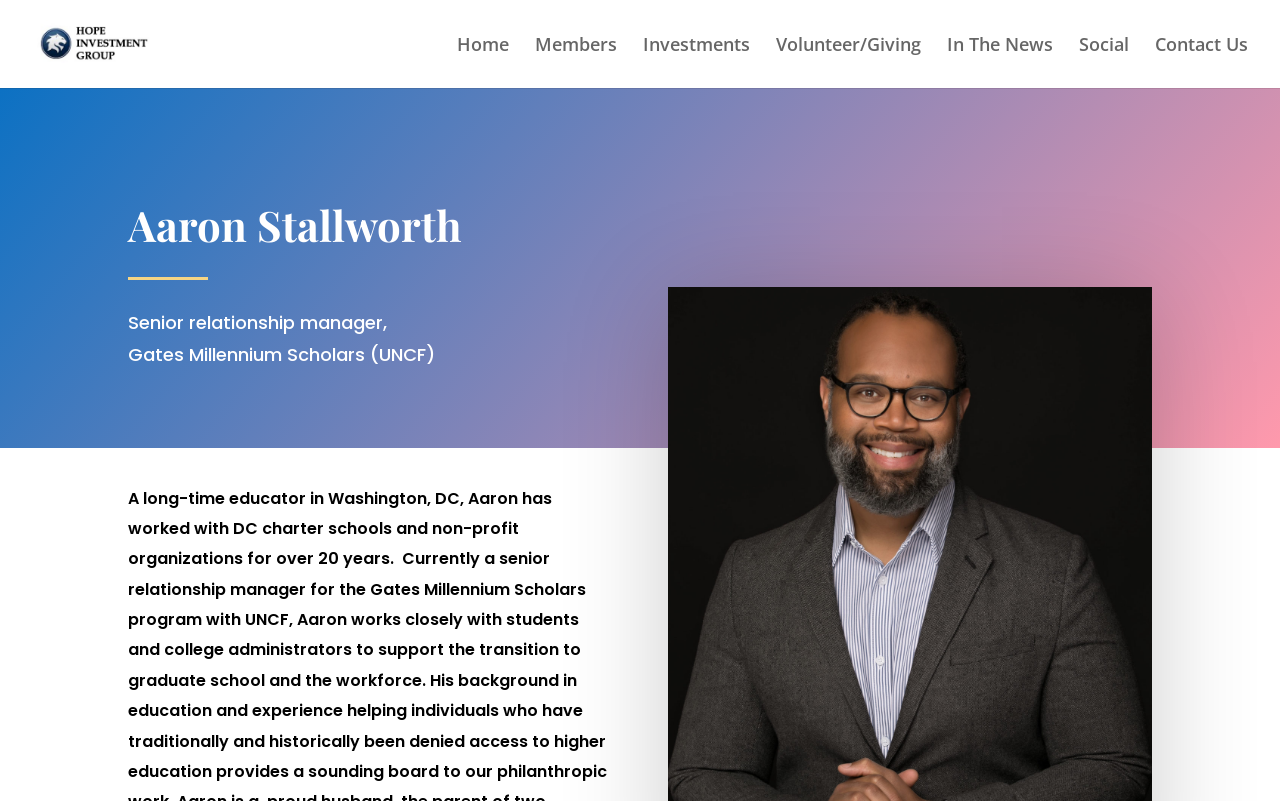Pinpoint the bounding box coordinates of the element that must be clicked to accomplish the following instruction: "go to HOPE Investment Group". The coordinates should be in the format of four float numbers between 0 and 1, i.e., [left, top, right, bottom].

[0.027, 0.041, 0.261, 0.065]